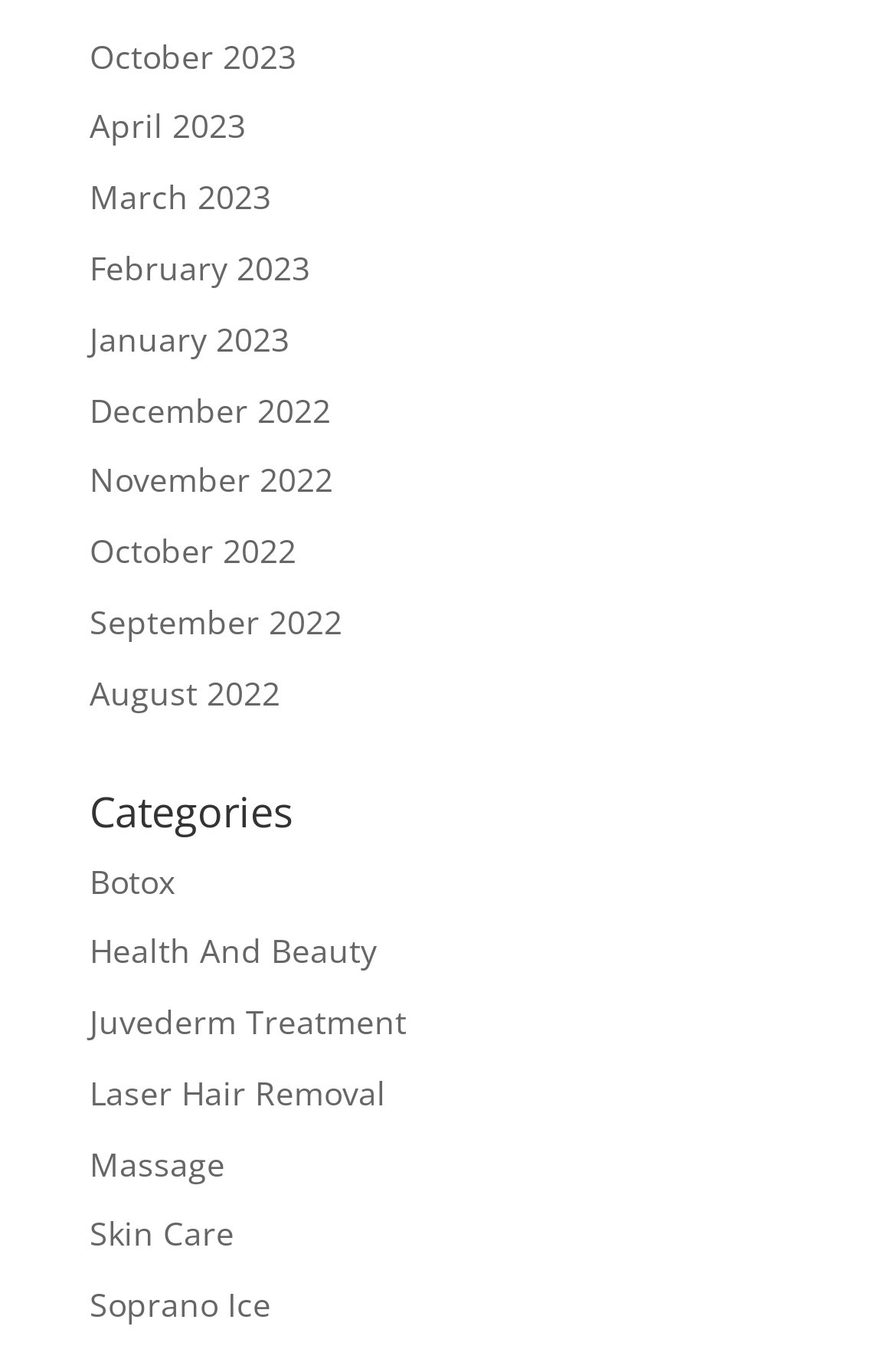How many months are listed?
Based on the image, provide a one-word or brief-phrase response.

12